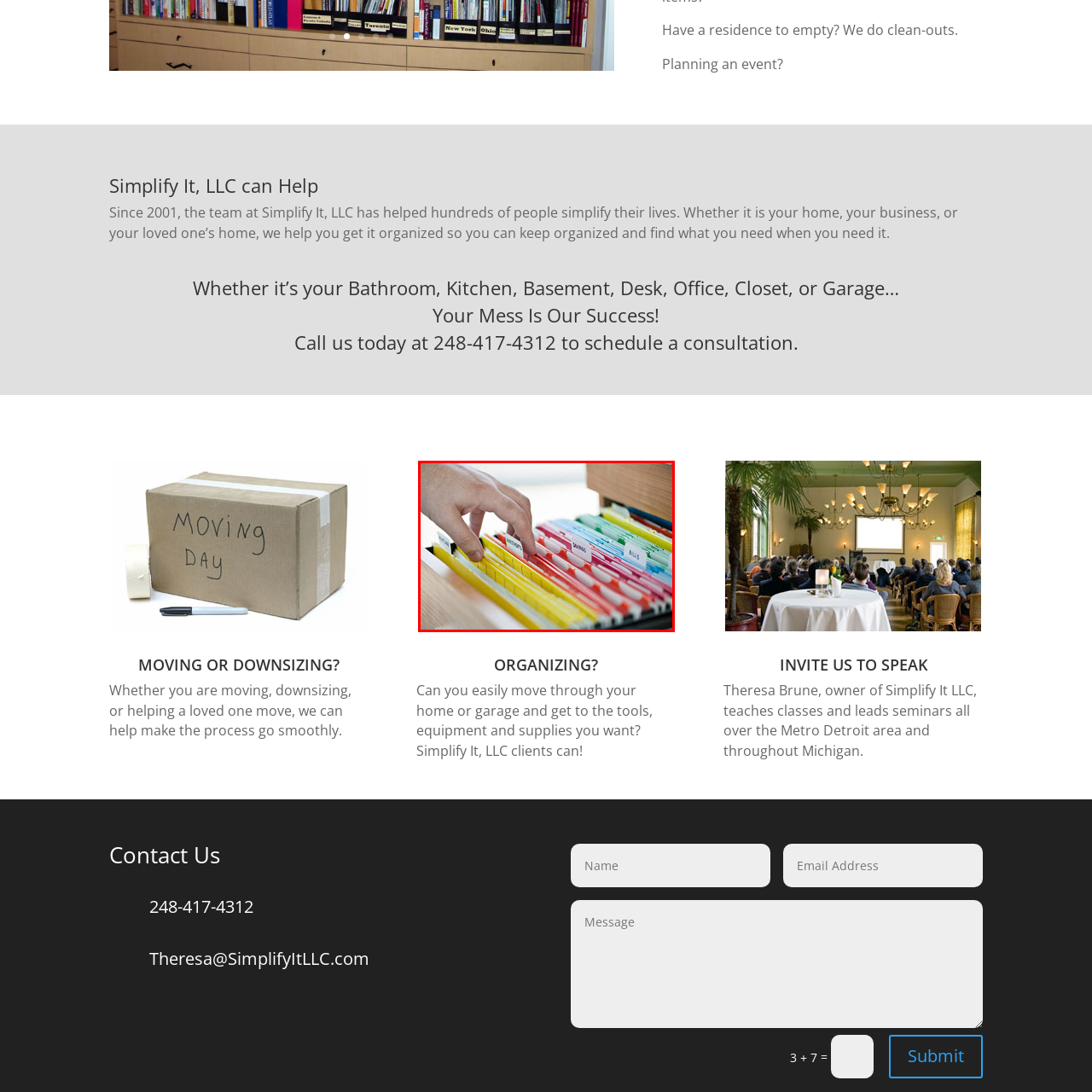What is the purpose of the labels on the folders?
Focus on the section marked by the red bounding box and elaborate on the question as thoroughly as possible.

The labels on the folders indicate various categories, suggesting an efficient filing system that allows for easy access to documents. This implies that the labels are used to categorize and organize the documents within the folders.